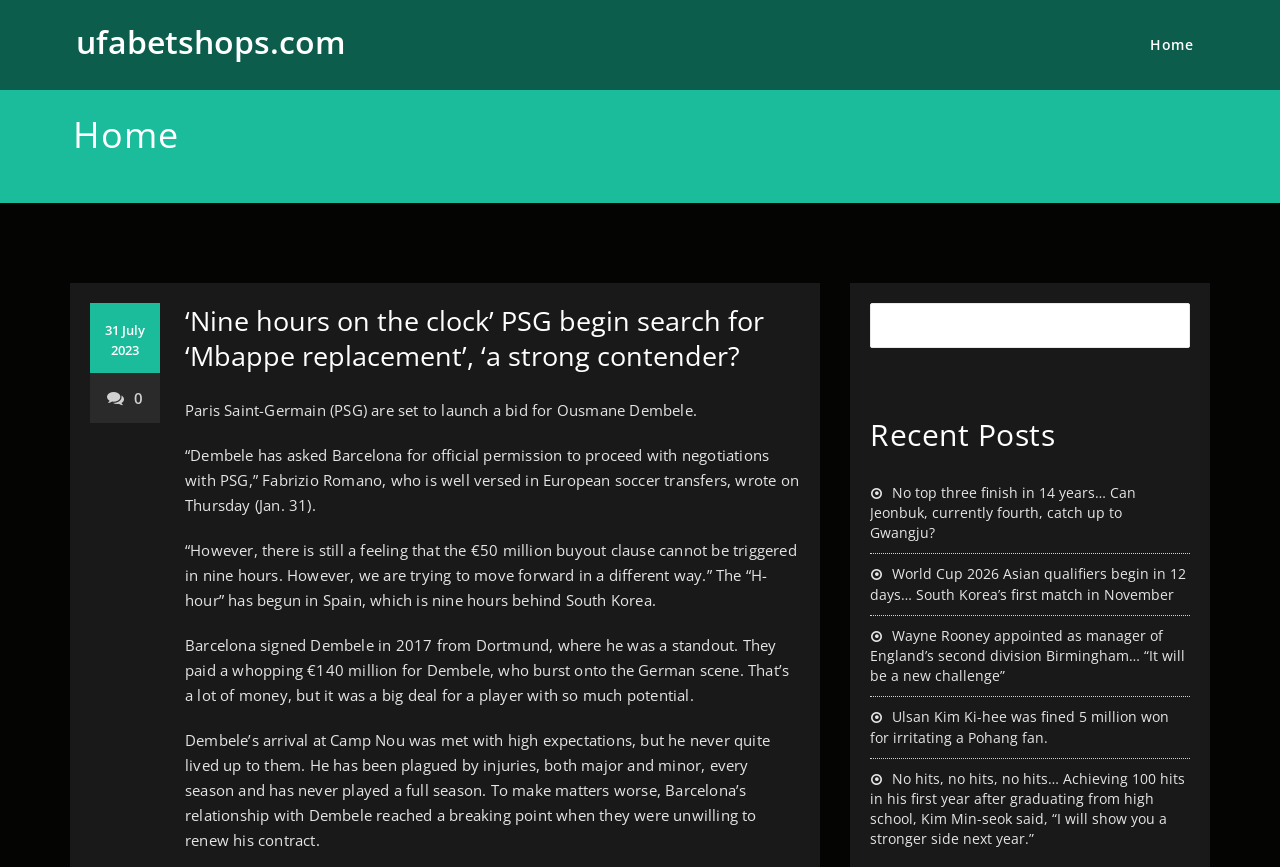Generate a thorough explanation of the webpage's elements.

The webpage appears to be a sports news website, with a focus on football (soccer). At the top, there is a heading with the website's name, "ufabetshops.com", and a link to the homepage. 

To the right of the website's name, there is a link to the "Home" page. Below the website's name, there is a complementary section with a date, "31 July 2023", and a link with a clock icon.

The main content of the webpage is a news article with a heading that reads, "'Nine hours on the clock' PSG begin search for 'Mbappe replacement', 'a strong contender?". The article discusses Paris Saint-Germain's (PSG) search for a replacement for Kylian Mbappe, with a focus on Ousmane Dembele. The article is divided into several paragraphs, each discussing different aspects of the story, including Dembele's past with Barcelona and his potential move to PSG.

To the right of the main article, there is a search bar and a heading that reads, "Recent Posts". Below the search bar, there are several links to other news articles, each with a brief summary and an icon. These articles appear to be related to football, with topics including the South Korean football league, the World Cup 2026 Asian qualifiers, and the appointment of Wayne Rooney as manager of Birmingham.